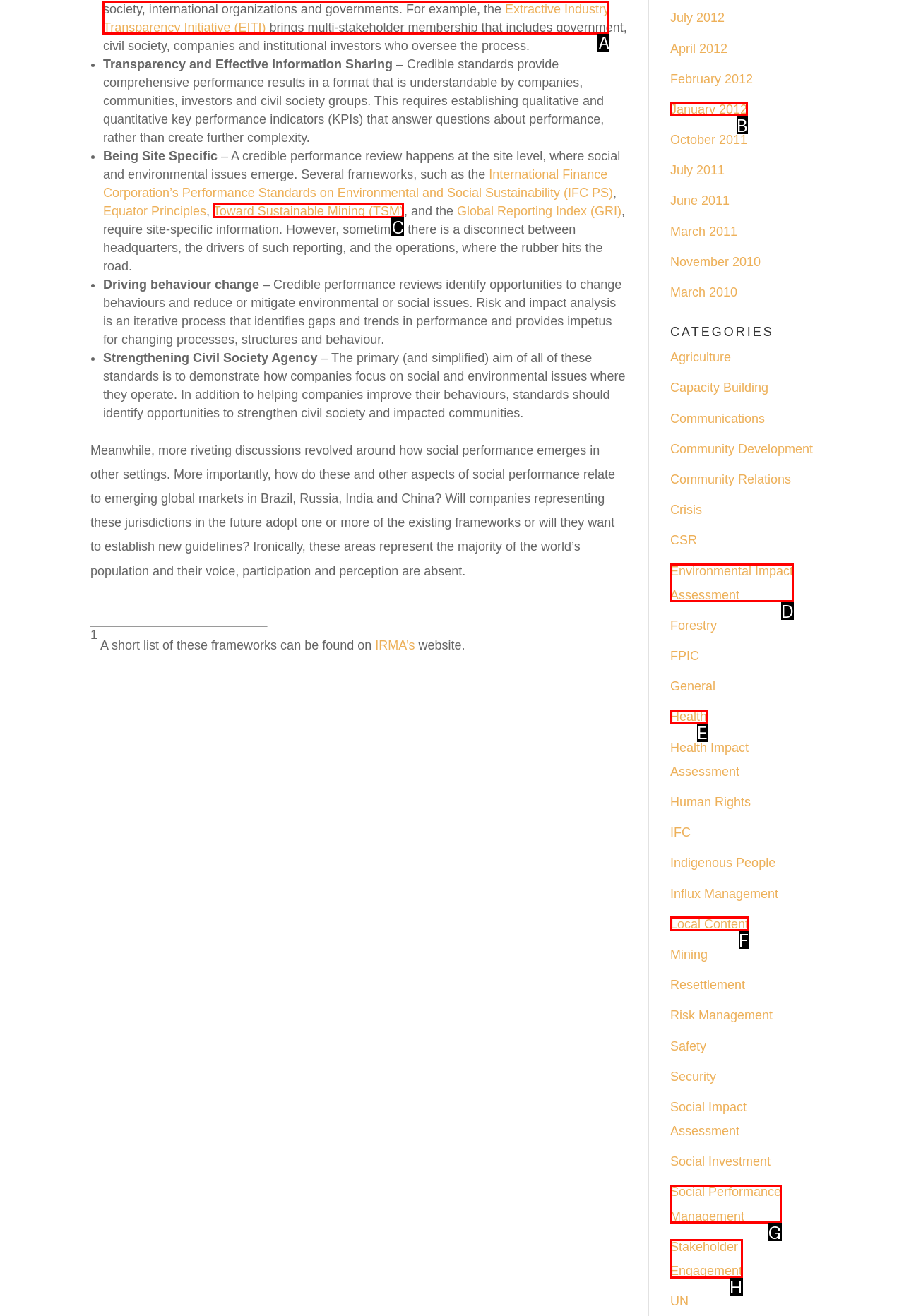Given the task: Click on Extractive Industry Transparency Initiative link, indicate which boxed UI element should be clicked. Provide your answer using the letter associated with the correct choice.

A